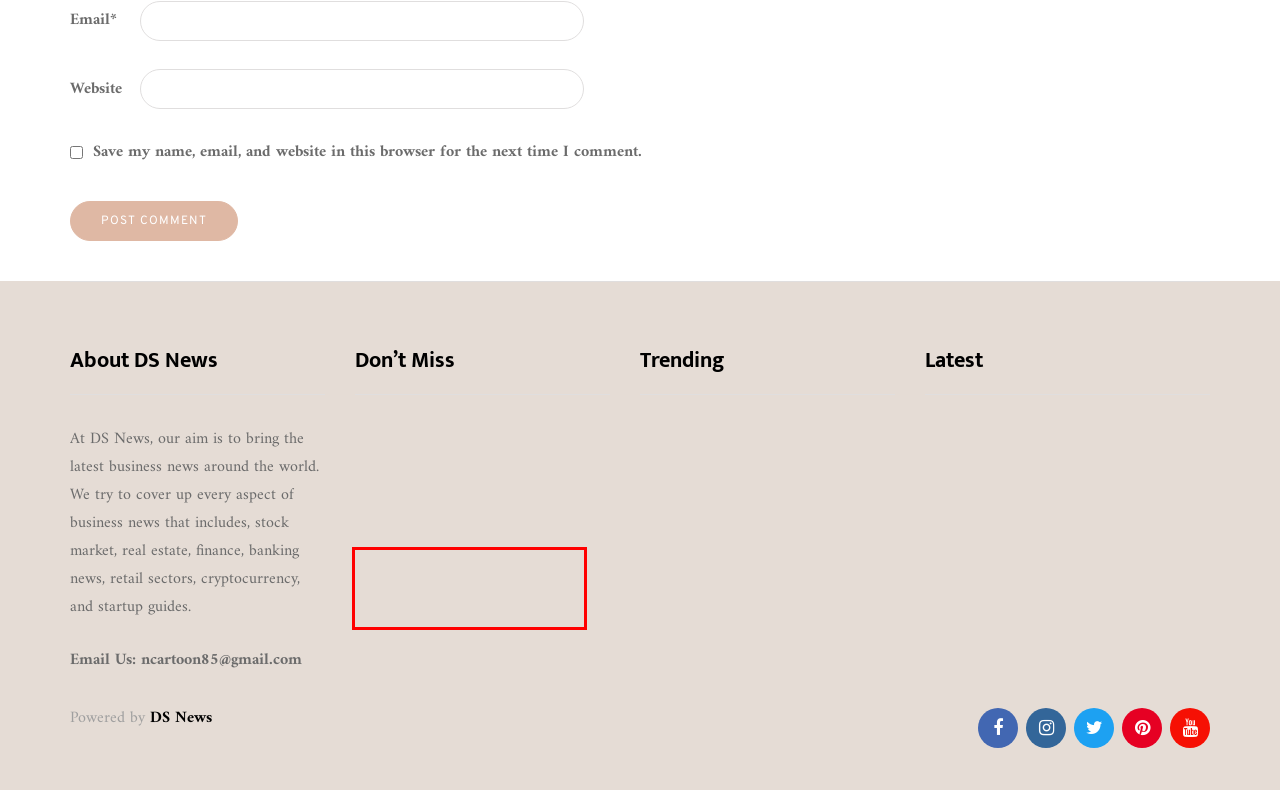You are provided a screenshot of a webpage featuring a red bounding box around a UI element. Choose the webpage description that most accurately represents the new webpage after clicking the element within the red bounding box. Here are the candidates:
A. Learning CPR & First Aid with Fun Games!
B. Opinion – DS News
C. Food – DS News
D. Exploring GamingInfos.com – Your Gateway to a Diverse Variety of Games – DS News
E. Mopoga: Revolutionizing the Gaming Landscape – DS News
F. Education – DS News
G. travel – DS News
H. Extracurricular Activities - Beat Online Learning Fatigue

D